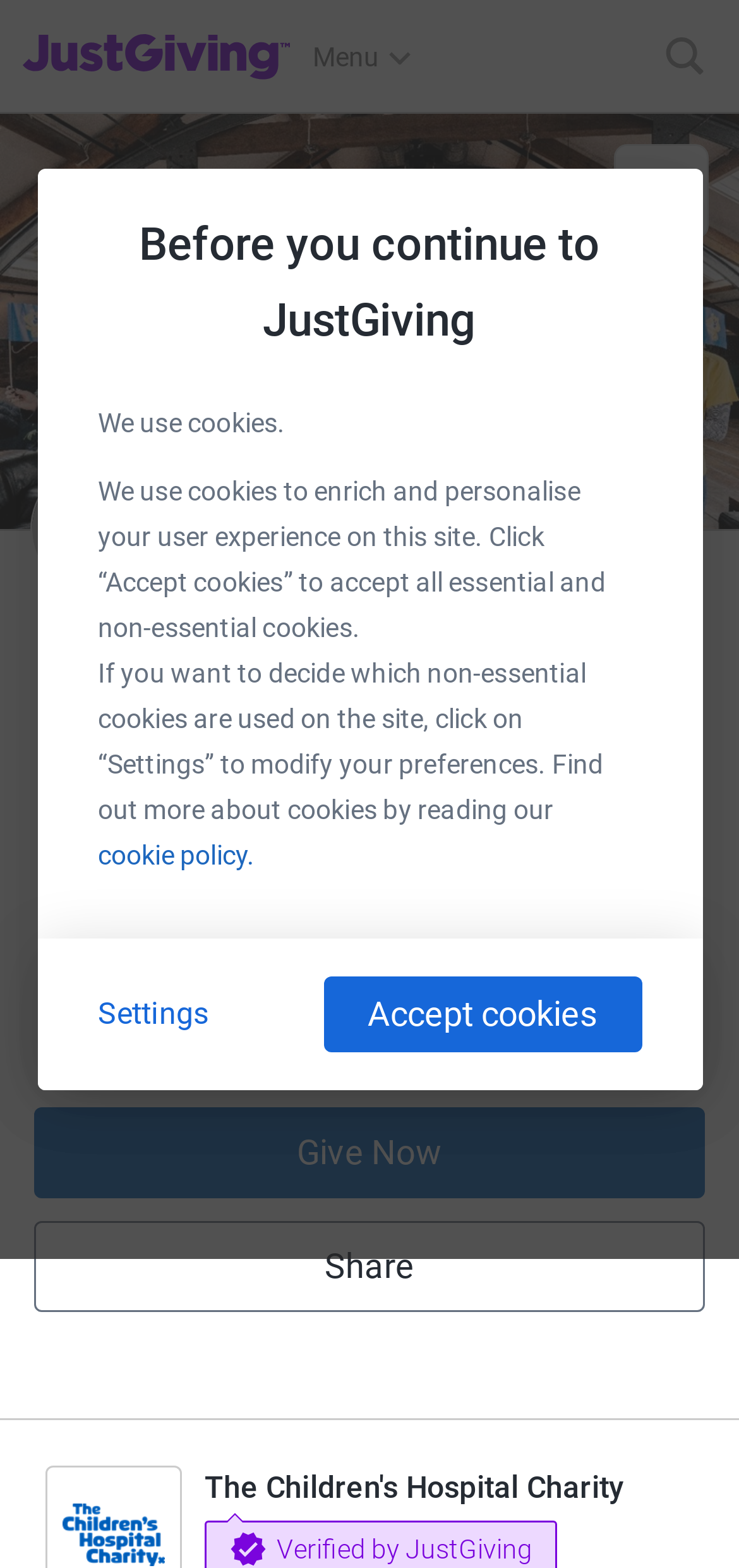Show the bounding box coordinates for the HTML element as described: "Give Now".

[0.046, 0.707, 0.954, 0.765]